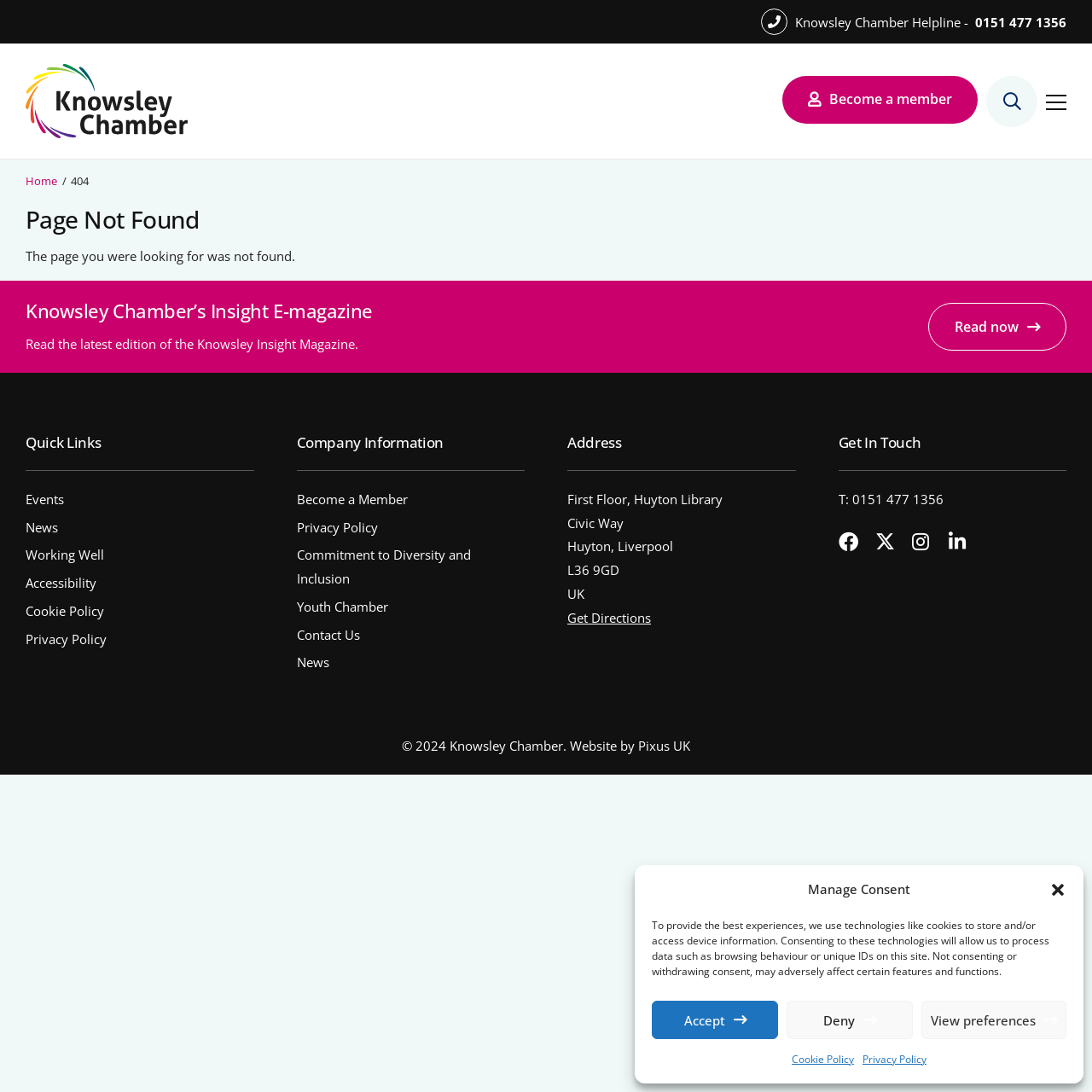Please answer the following question using a single word or phrase: 
What is the name of the magazine mentioned on the webpage?

Knowsley Insight Magazine